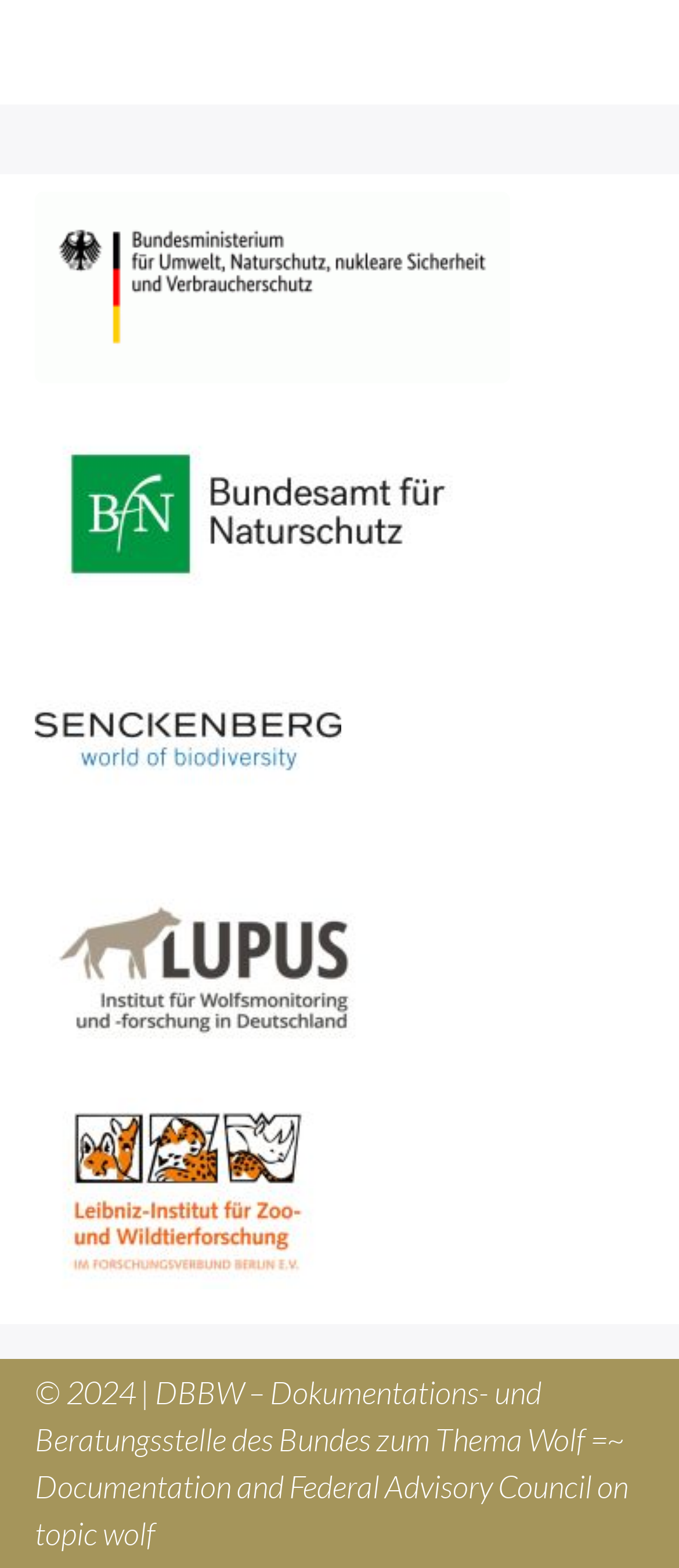Answer the question with a single word or phrase: 
What is the copyright year of the webpage?

2024